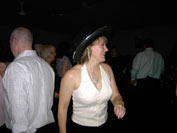What is the atmosphere of the gathering?
Provide an in-depth and detailed explanation in response to the question.

The image captures a lively moment at a social event, where people are dancing and mingling, contributing to the lively vibe of the gathering, which suggests that the atmosphere is energetic and joyful.